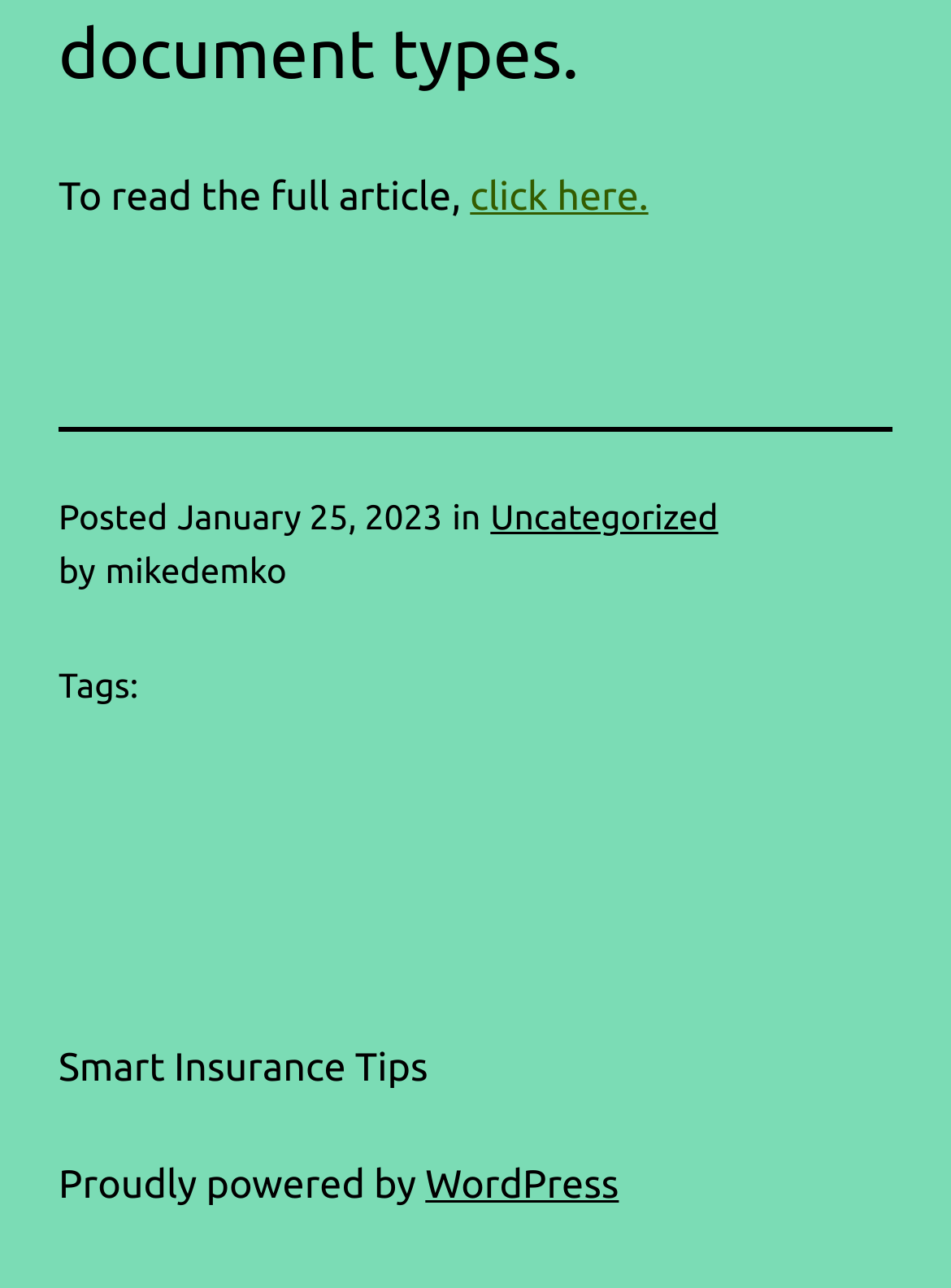What is the category of the latest article?
Using the details from the image, give an elaborate explanation to answer the question.

I found the category of the latest article by looking at the link located next to the 'in' text. The category is specified as 'Uncategorized'.